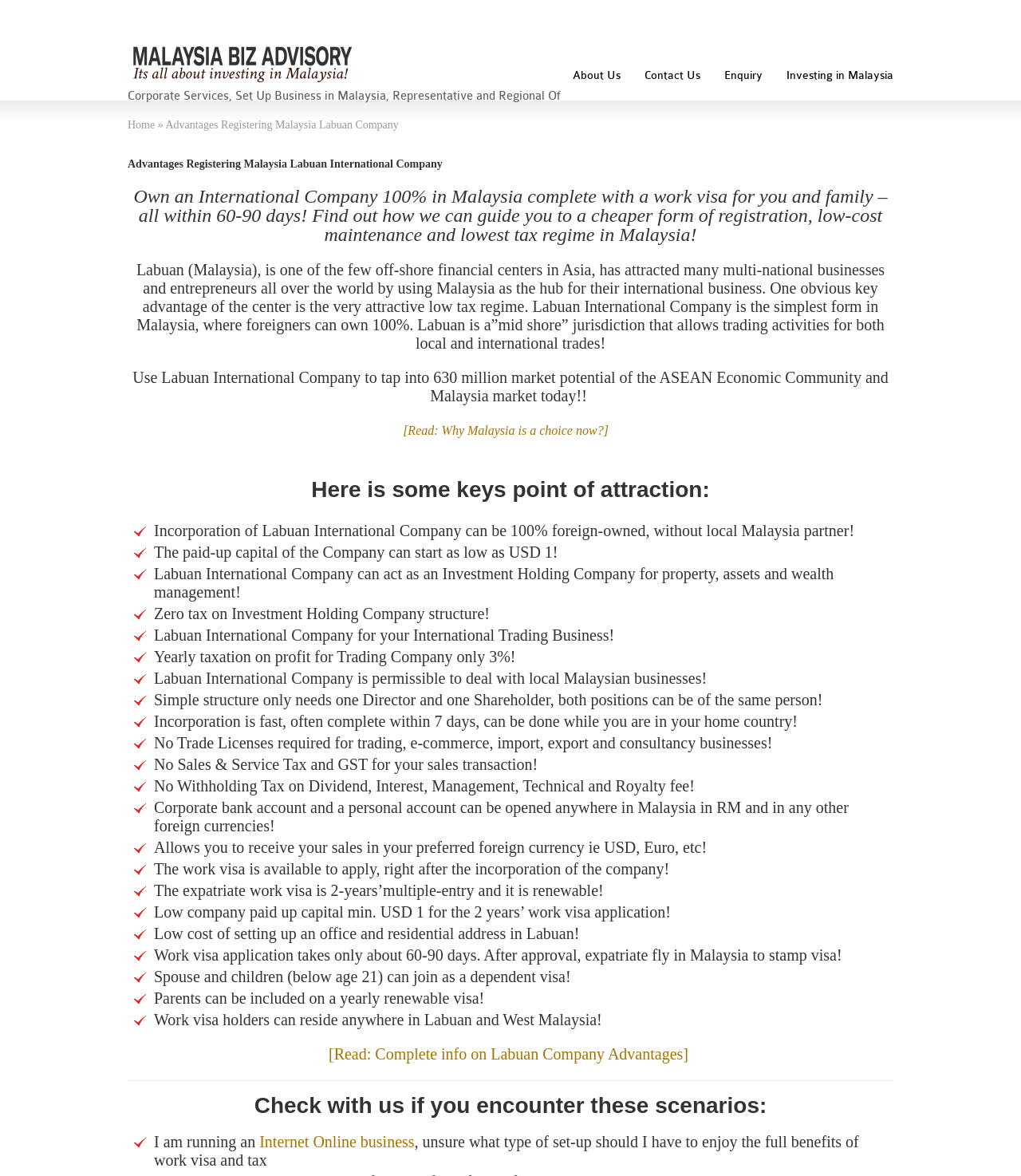Locate the bounding box coordinates of the area where you should click to accomplish the instruction: "Click on 'About Us'".

[0.549, 0.045, 0.62, 0.085]